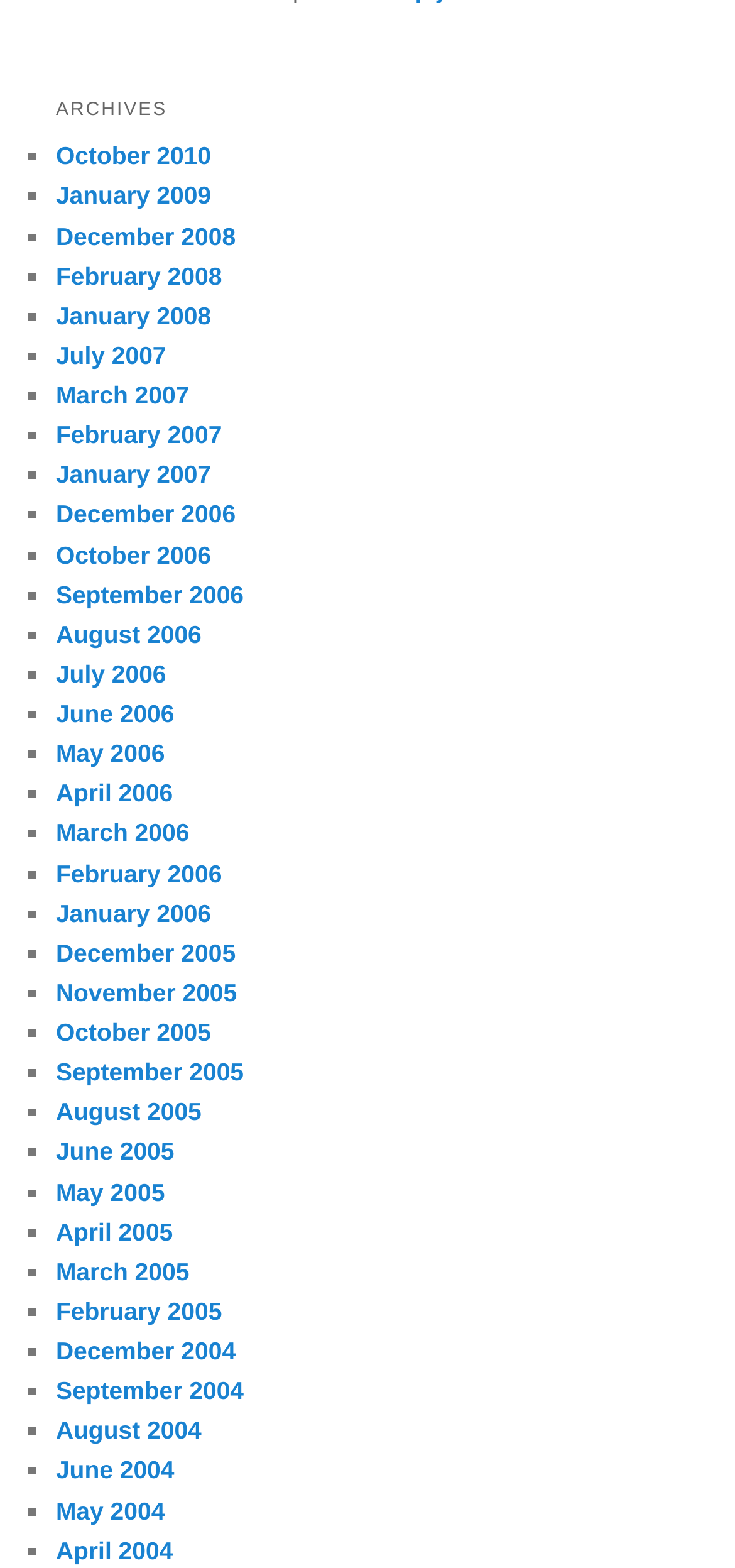Refer to the screenshot and give an in-depth answer to this question: What is the heading of the webpage?

The heading of the webpage is 'ARCHIVES' which is indicated by the element with ID 55, a heading element with the text 'ARCHIVES' and bounding box coordinates [0.076, 0.056, 0.924, 0.087].